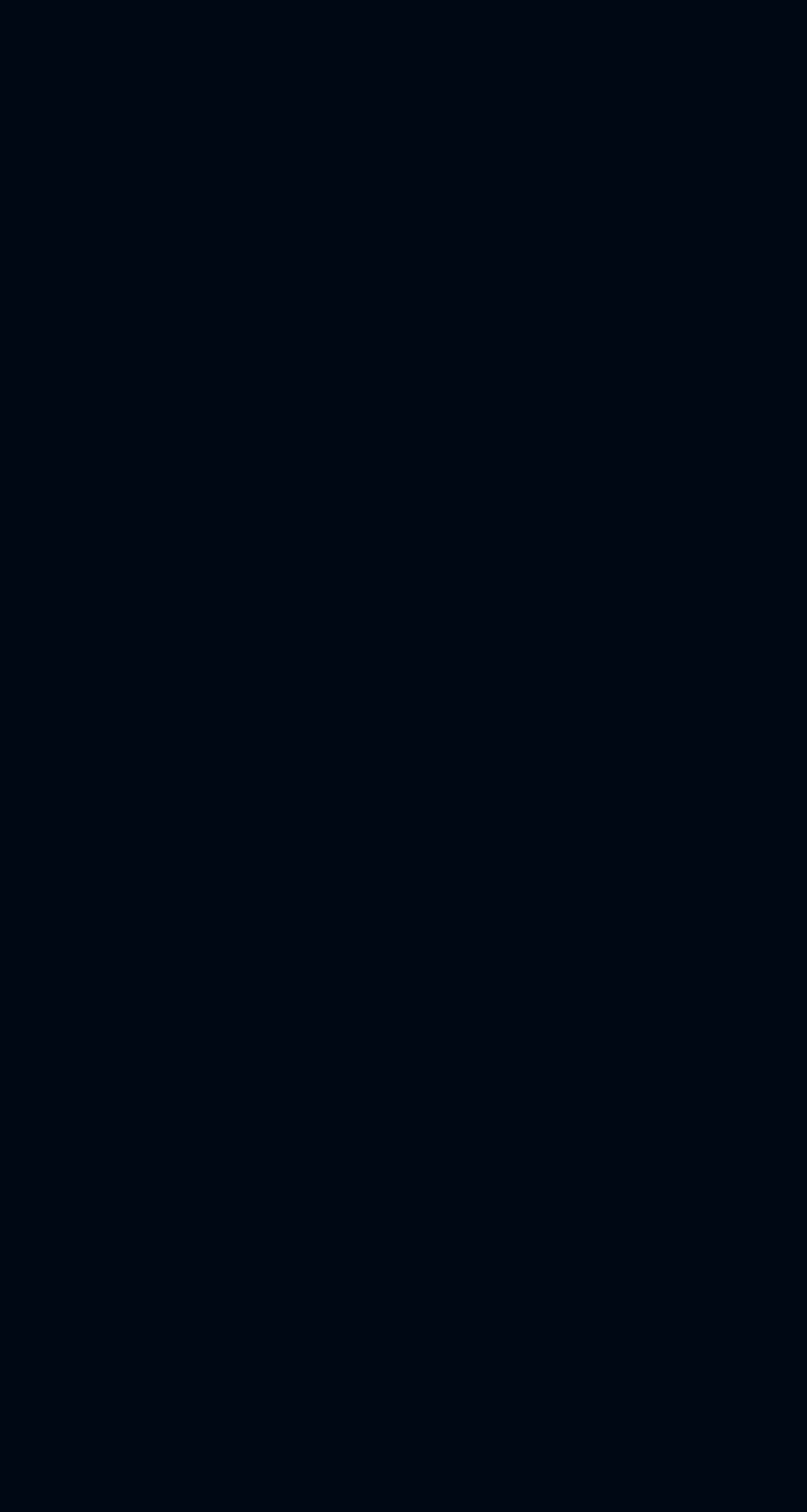Locate the UI element described by Home Improvement in the provided webpage screenshot. Return the bounding box coordinates in the format (top-left x, top-left y, bottom-right x, bottom-right y), ensuring all values are between 0 and 1.

[0.123, 0.453, 0.59, 0.508]